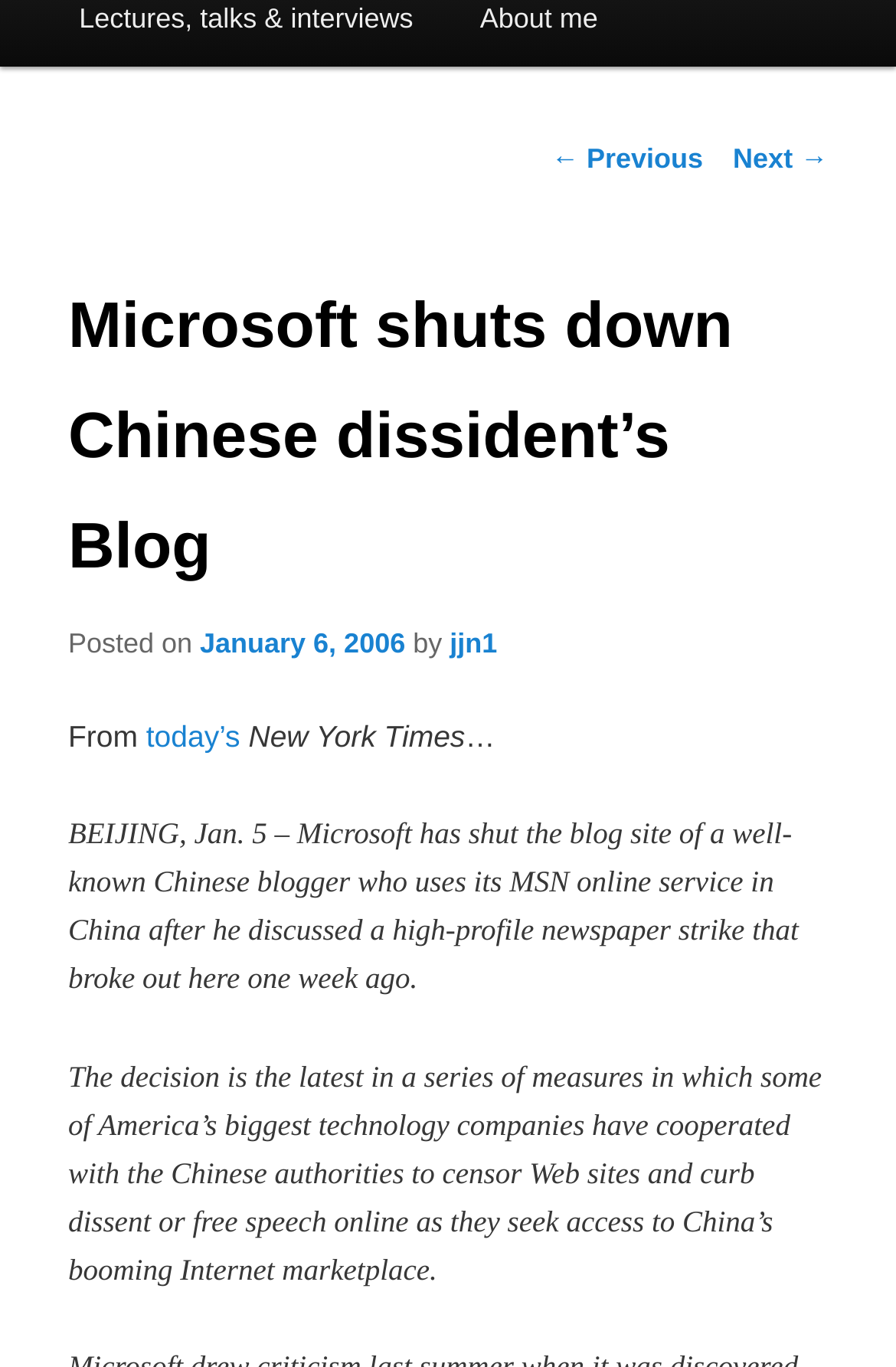Can you find the bounding box coordinates for the UI element given this description: "Next →"? Provide the coordinates as four float numbers between 0 and 1: [left, top, right, bottom].

[0.818, 0.104, 0.924, 0.127]